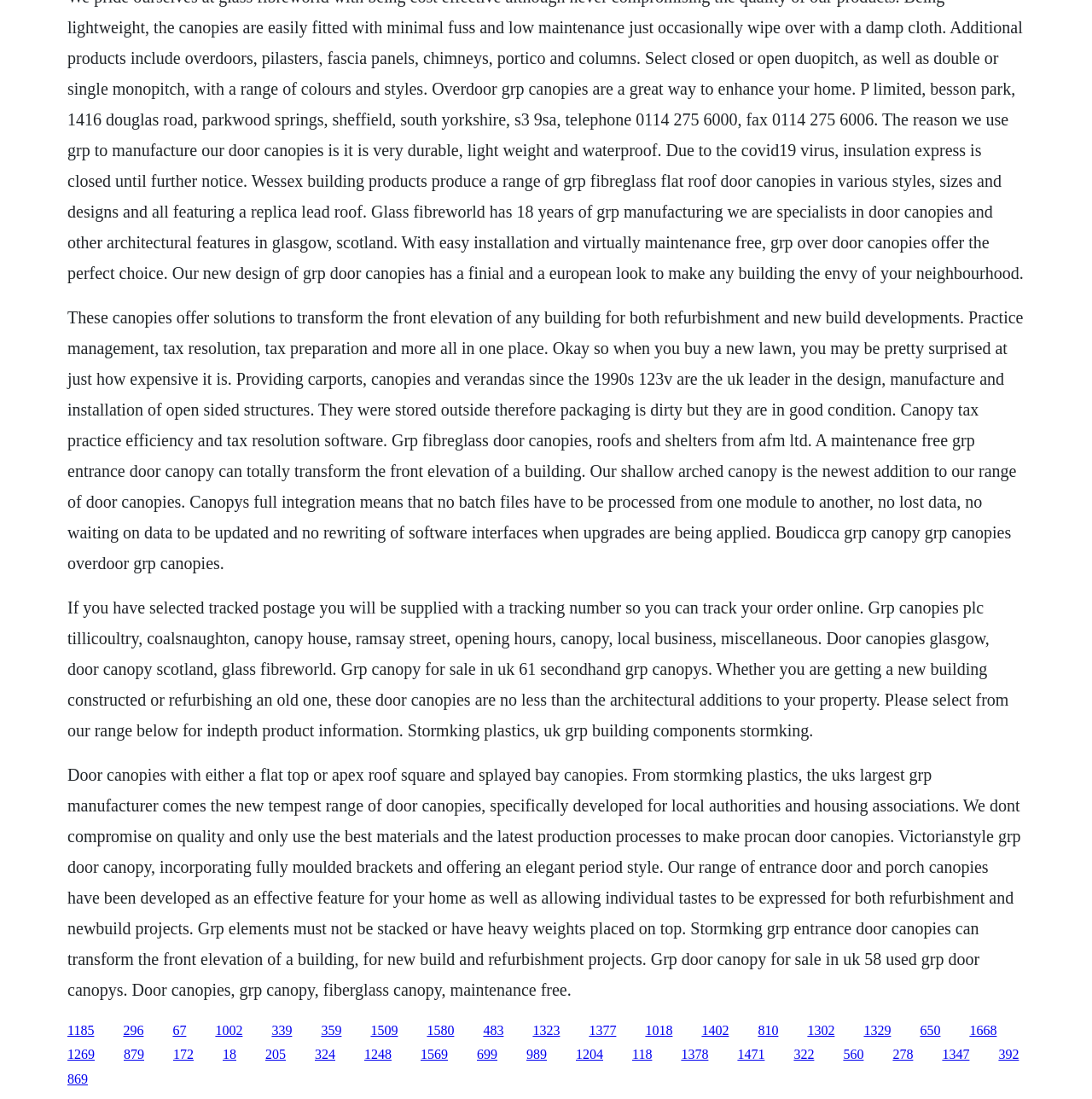What is the purpose of the door canopies?
Please elaborate on the answer to the question with detailed information.

According to the webpage, the door canopies can 'transform the front elevation of a building' and are suitable for both refurbishment and new build developments, suggesting that their purpose is to enhance the appearance of a building.